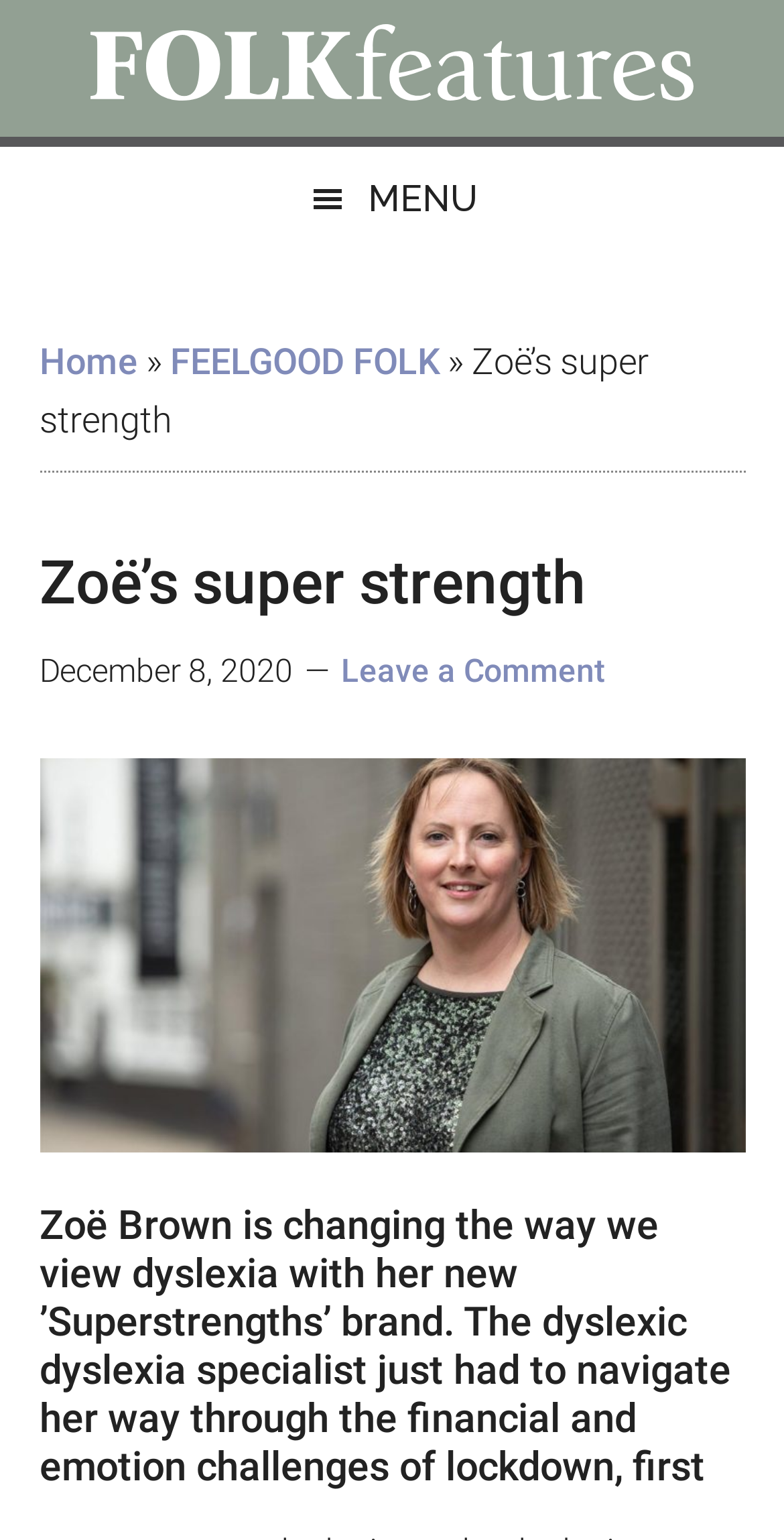How many links are available in the main menu?
Use the information from the screenshot to give a comprehensive response to the question.

The main menu contains three links: 'Home', 'FEELGOOD FOLK', and another link that is not explicitly named. This information can be obtained by examining the menu options.